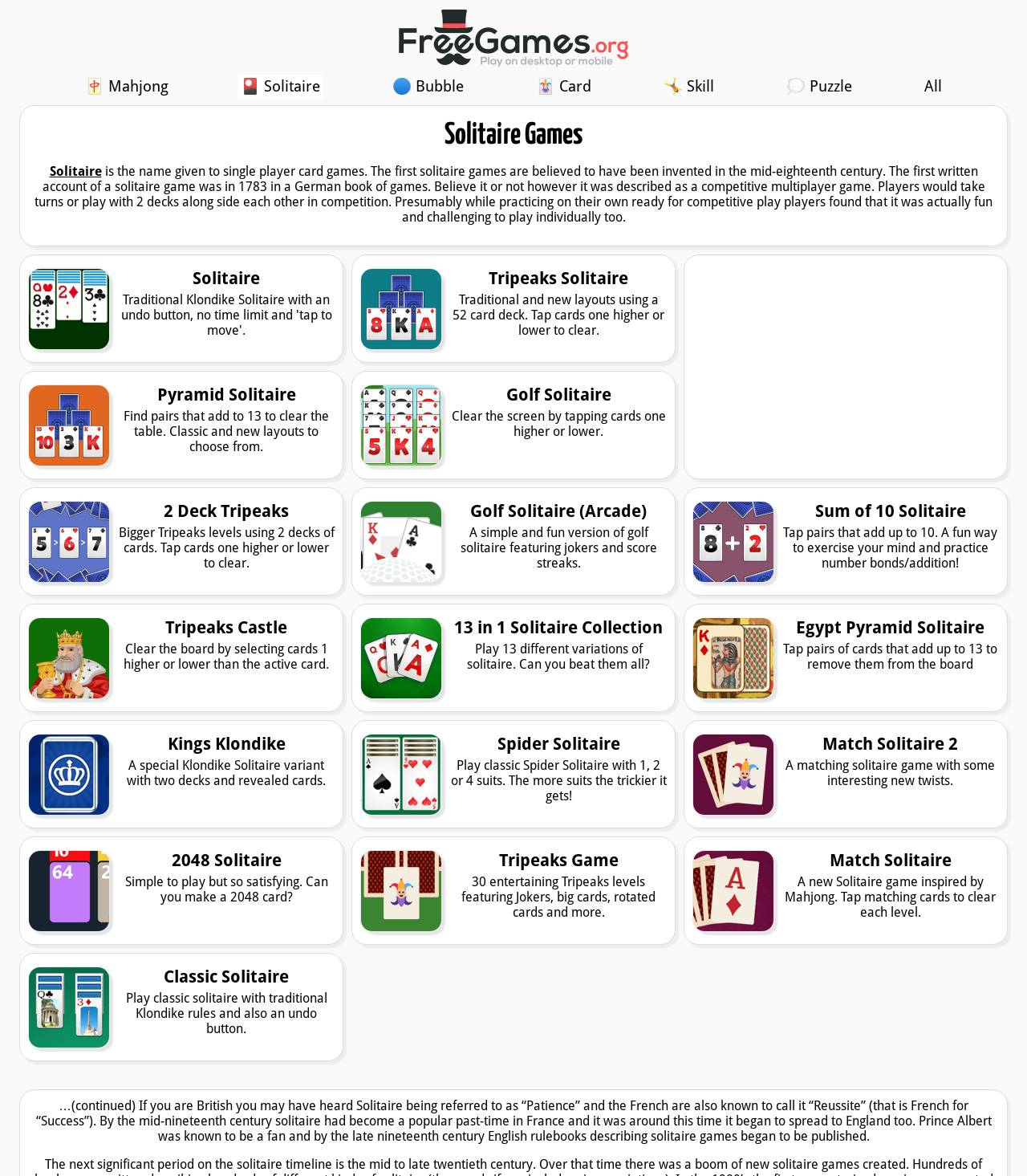What is Solitaire?
Can you give a detailed and elaborate answer to the question?

Based on the webpage, Solitaire is described as the name given to single player card games. The first written account of a solitaire game was in 1783 in a German book of games.